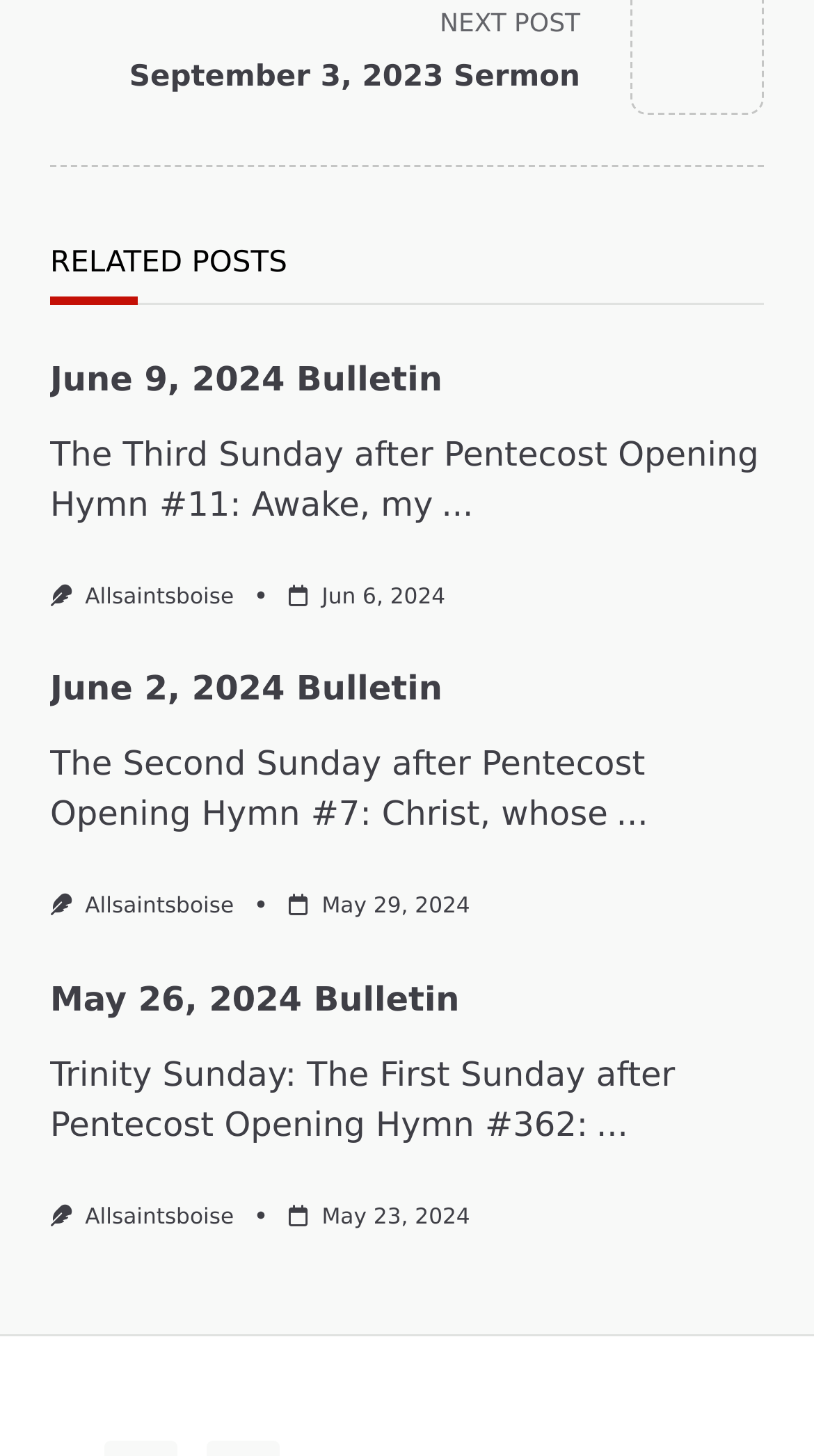Locate the bounding box coordinates of the clickable area to execute the instruction: "view June 9, 2024 Bulletin". Provide the coordinates as four float numbers between 0 and 1, represented as [left, top, right, bottom].

[0.062, 0.247, 0.544, 0.274]